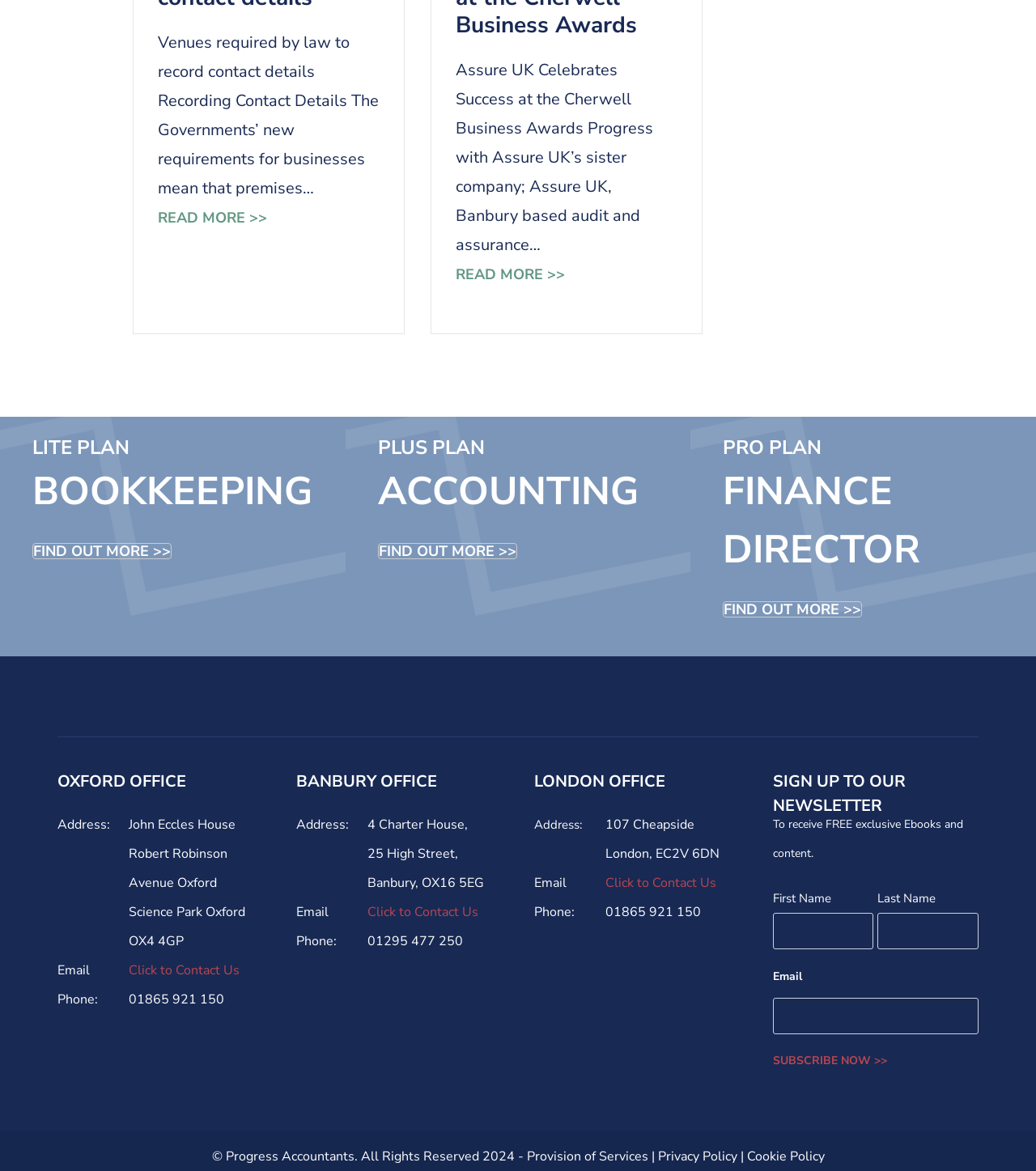Please identify the bounding box coordinates of the element's region that needs to be clicked to fulfill the following instruction: "Click READ MORE about recording contact details". The bounding box coordinates should consist of four float numbers between 0 and 1, i.e., [left, top, right, bottom].

[0.152, 0.178, 0.258, 0.194]